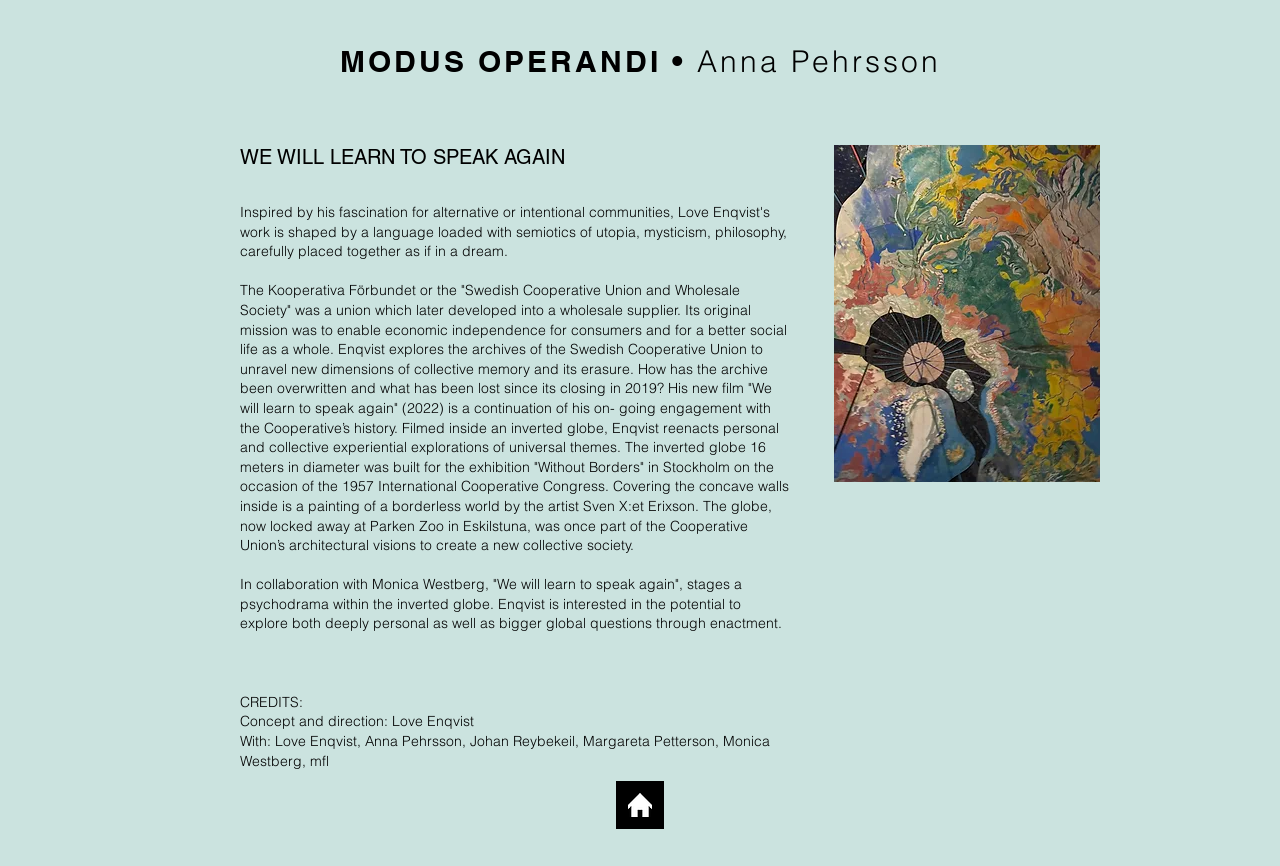What is the name of the union mentioned?
Refer to the image and provide a one-word or short phrase answer.

Kooperativa Förbundet